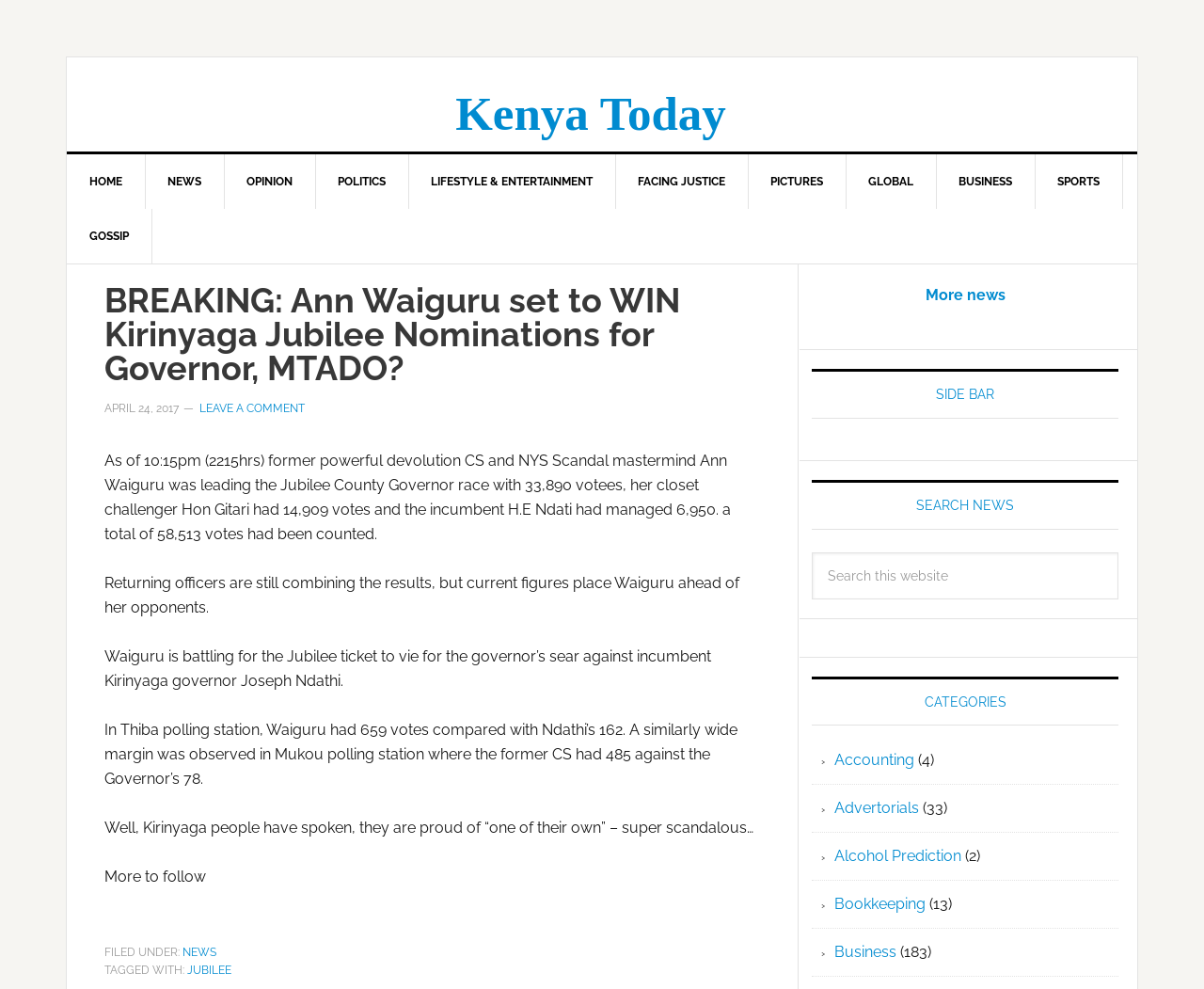Please determine the bounding box of the UI element that matches this description: Sports. The coordinates should be given as (top-left x, top-left y, bottom-right x, bottom-right y), with all values between 0 and 1.

[0.859, 0.156, 0.933, 0.211]